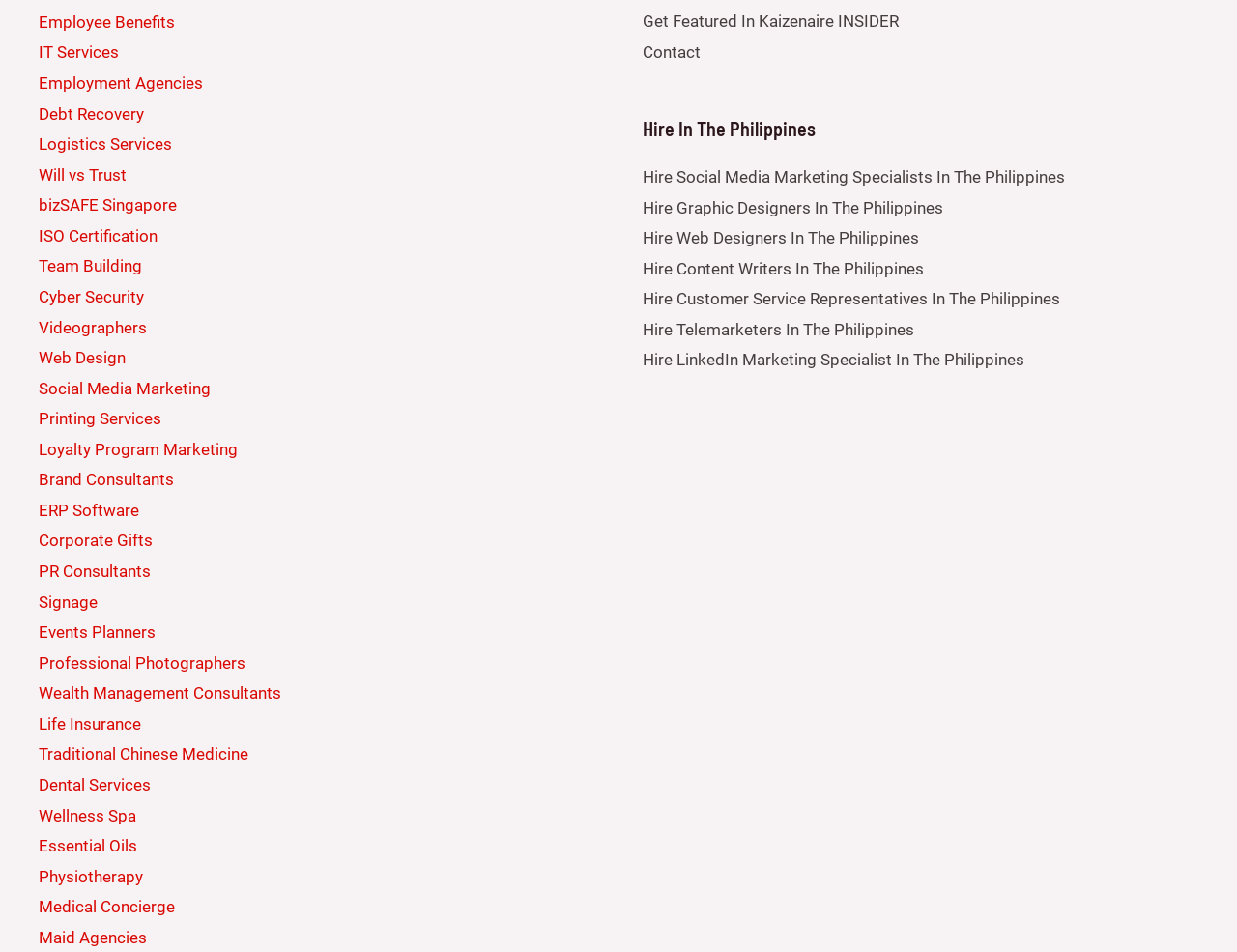Determine the bounding box coordinates of the section to be clicked to follow the instruction: "Get Featured In Kaizenaire INSIDER". The coordinates should be given as four float numbers between 0 and 1, formatted as [left, top, right, bottom].

[0.52, 0.012, 0.727, 0.033]